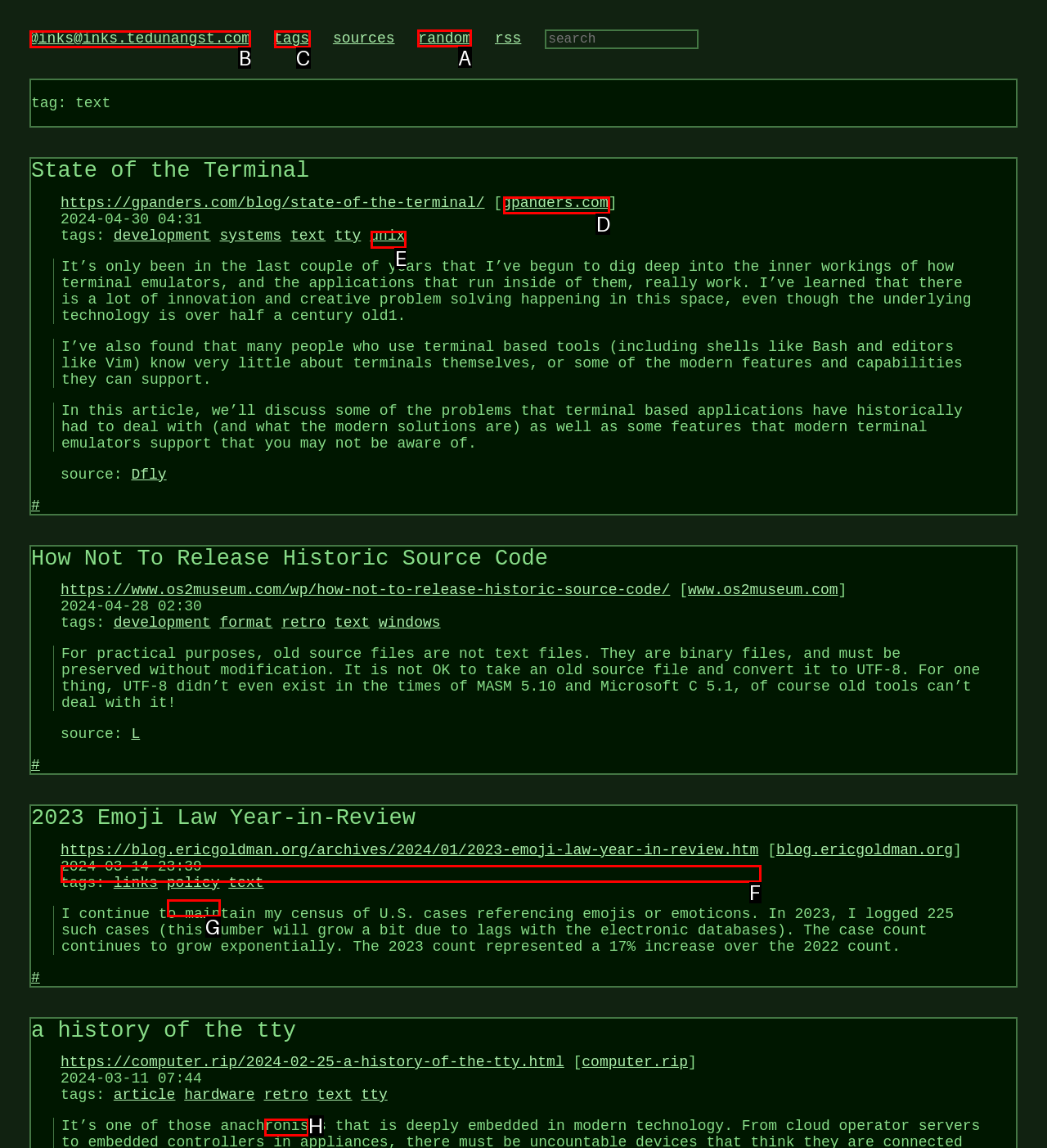Choose the UI element you need to click to carry out the task: visit the random page.
Respond with the corresponding option's letter.

A